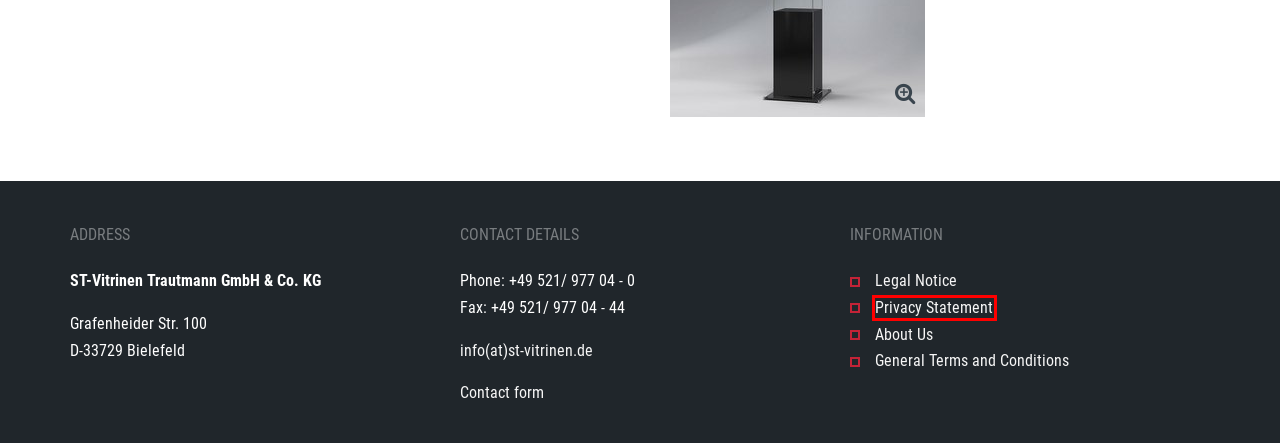Review the screenshot of a webpage containing a red bounding box around an element. Select the description that best matches the new webpage after clicking the highlighted element. The options are:
A. Privacy Statement - ST-VITRINEN
B. About Us - ST-VITRINEN
C. Vitrinen & Schaukästen vom Hersteller - ST-VITRINEN
D. FANUM | All-Glass Showcases - ST-VITRINEN
E. General Terms and Conditions - ST-VITRINEN
F. Legal Notice - ST-VITRINEN
G. Catalogs & Flyer - ST-VITRINEN
H. Contact - ST-VITRINEN

A